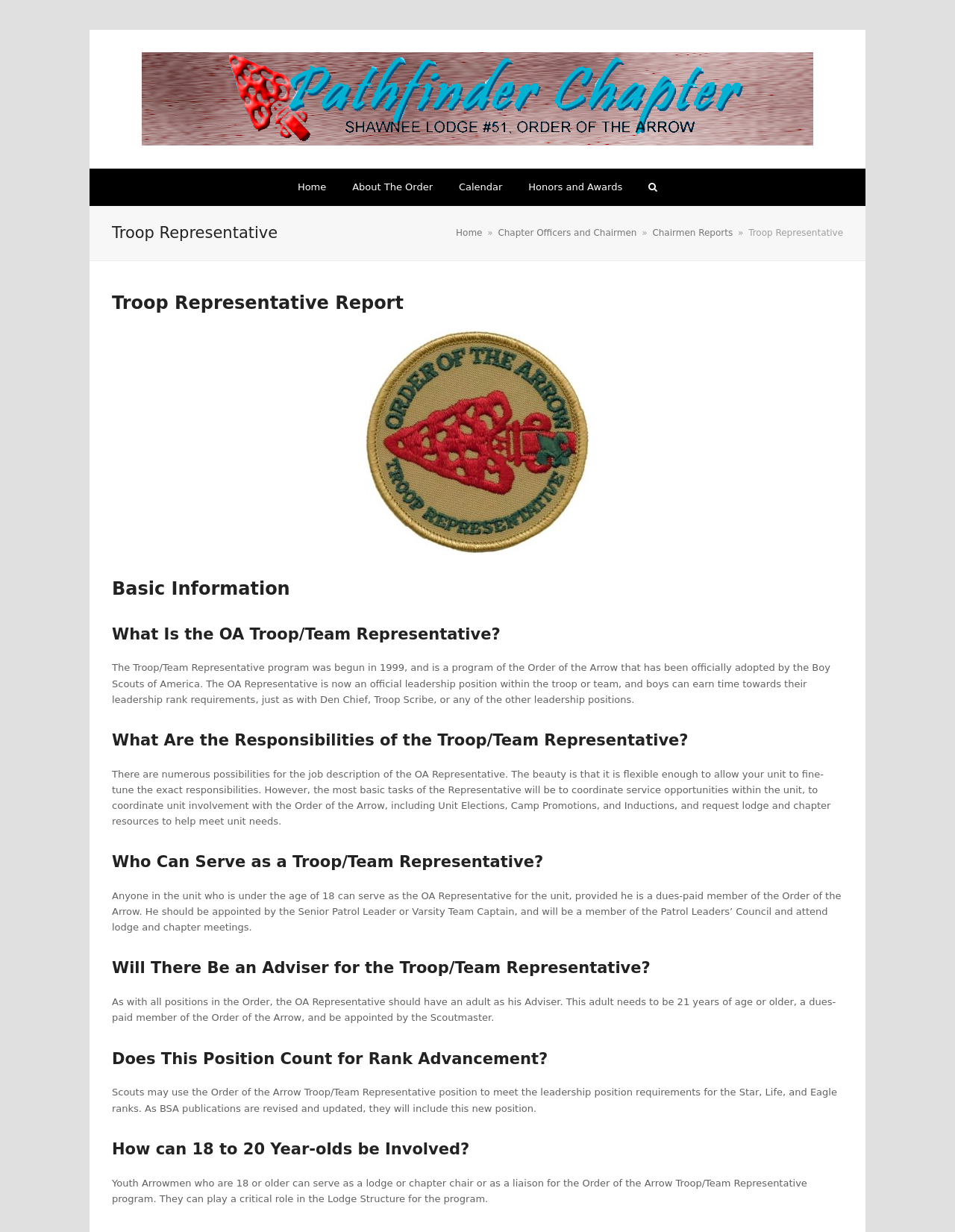Please identify the bounding box coordinates of the area that needs to be clicked to follow this instruction: "Click the 'Home' link".

[0.3, 0.137, 0.354, 0.167]